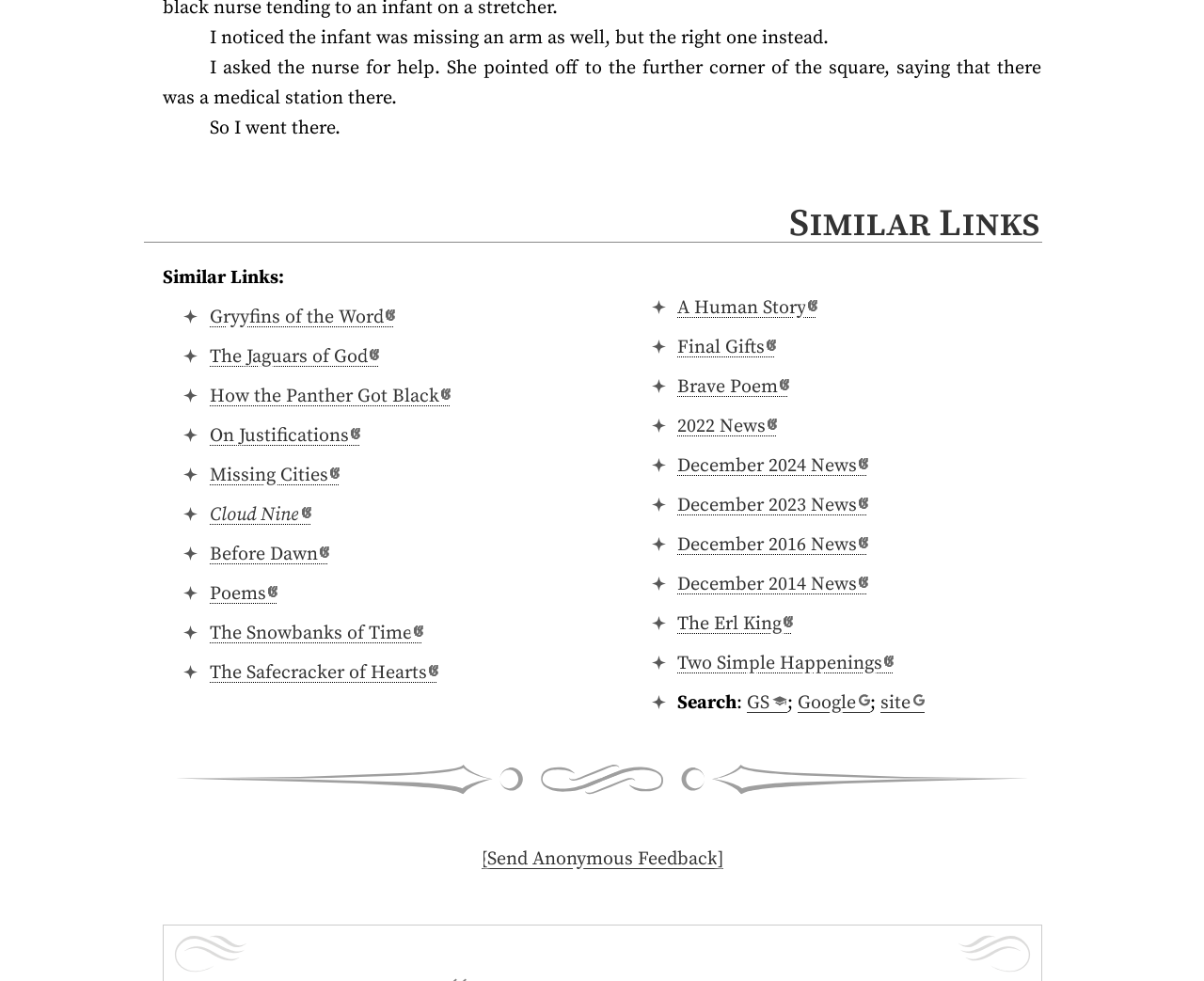Identify the bounding box coordinates of the region that needs to be clicked to carry out this instruction: "Visit 'Gryyfins of the Word'". Provide these coordinates as four float numbers ranging from 0 to 1, i.e., [left, top, right, bottom].

[0.174, 0.309, 0.327, 0.336]